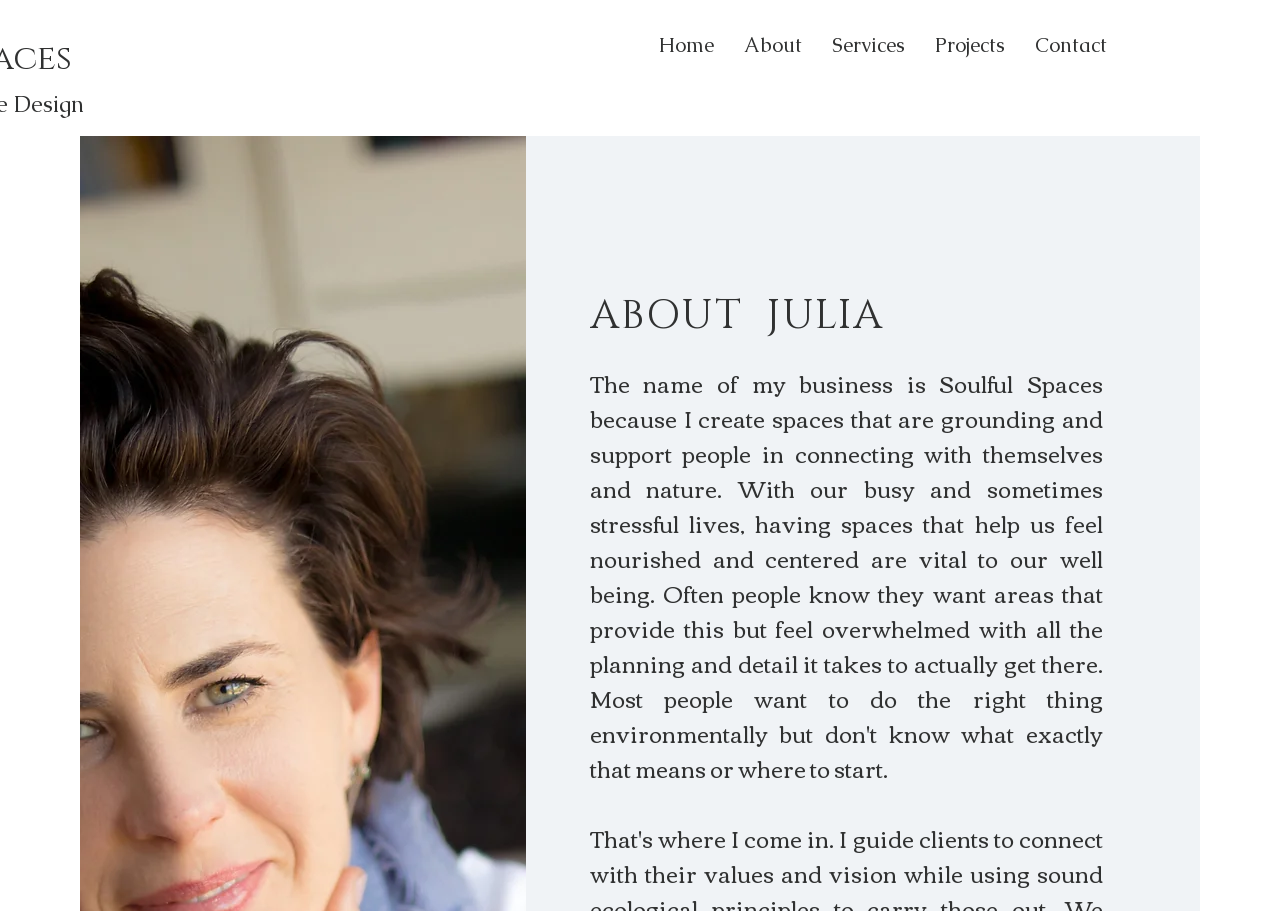Where is Julia Parker based?
Based on the content of the image, thoroughly explain and answer the question.

The webpage title 'Landscape Design & Outdoor Rooms | San Diego | Soulful Spaces' indicates that Julia Parker is based in San Diego.